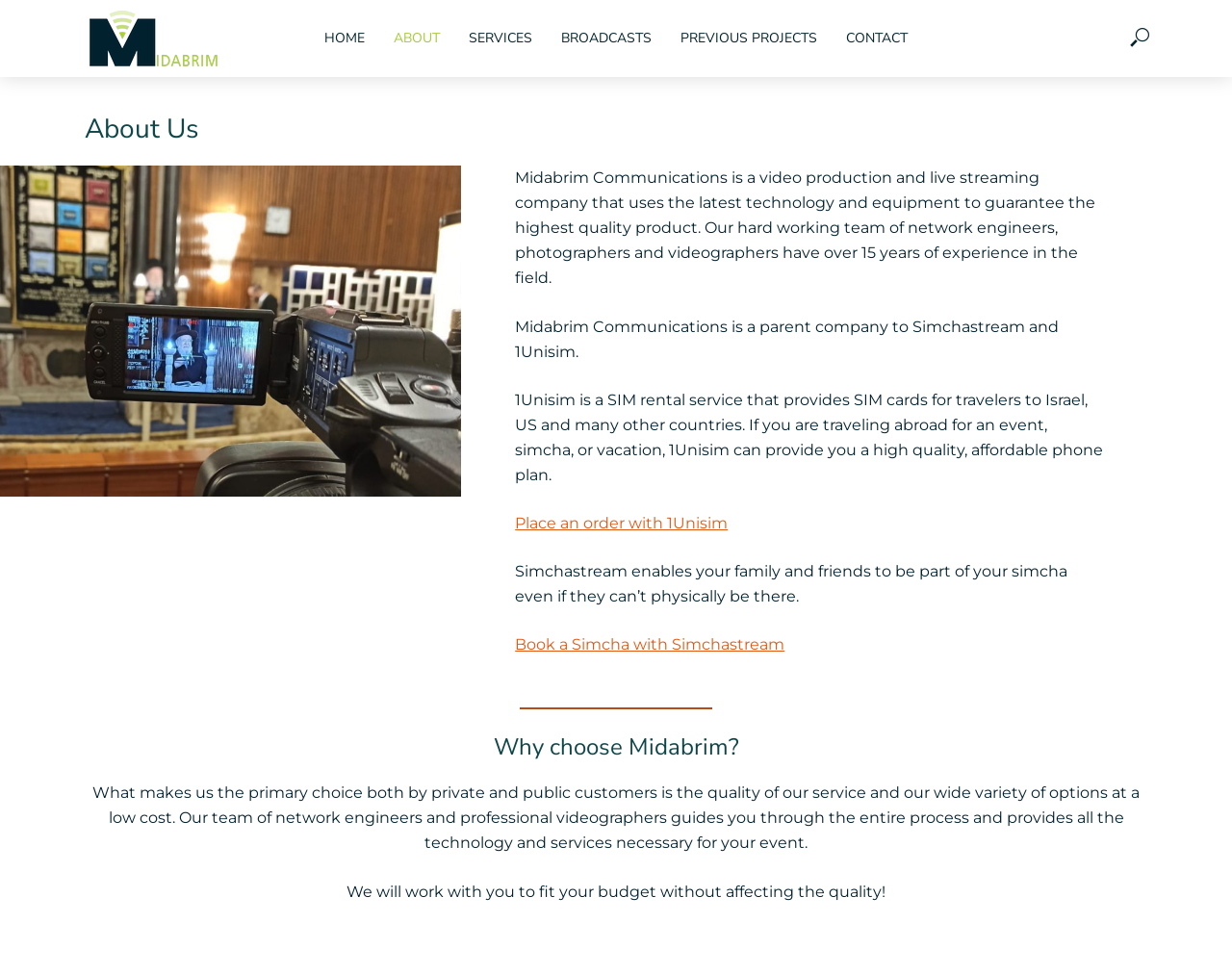Provide a brief response to the question below using one word or phrase:
What is the relationship between Midabrim and Simchastream?

Parent company